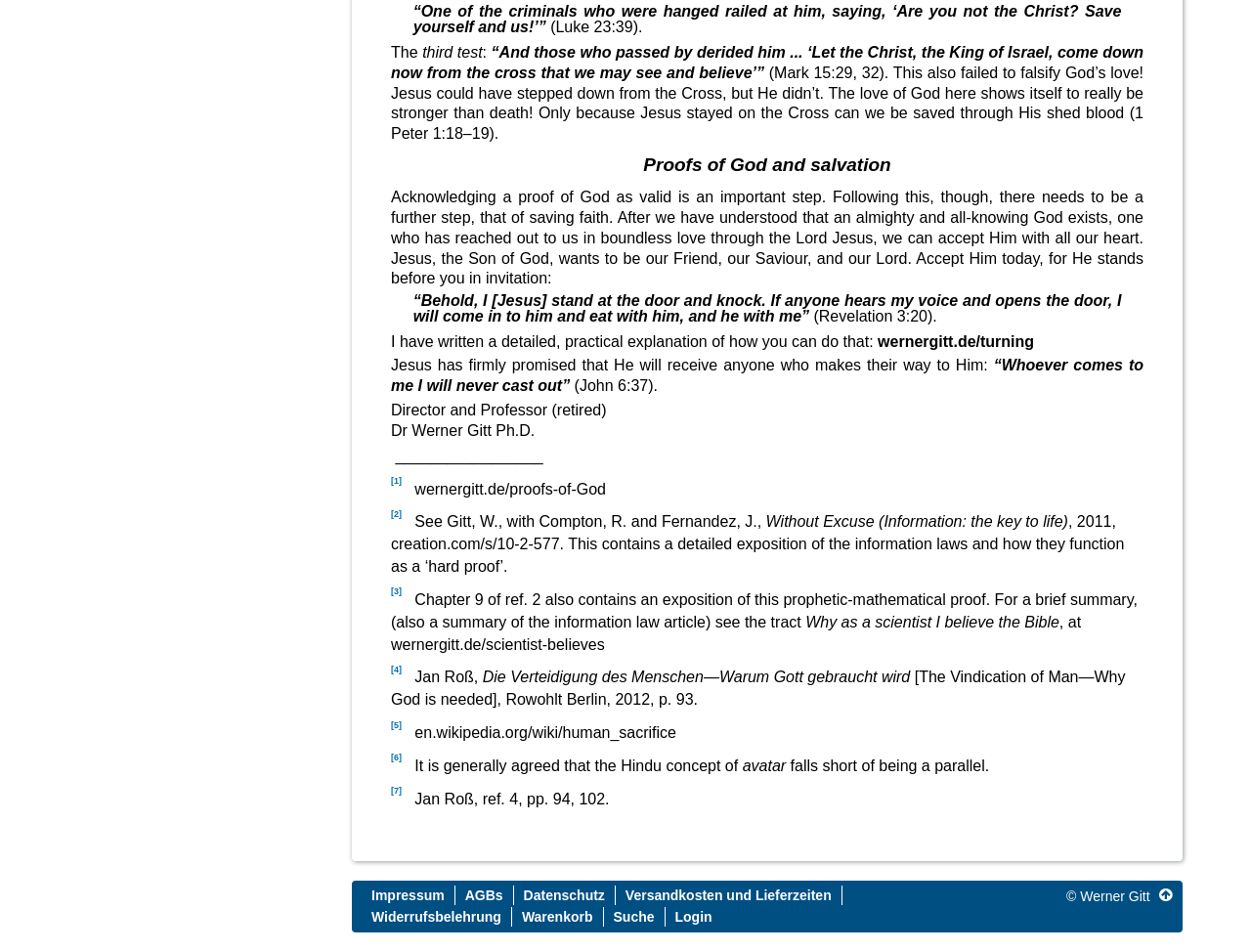Please determine the bounding box coordinates of the area that needs to be clicked to complete this task: 'Click the link to proofs of God and salvation'. The coordinates must be four float numbers between 0 and 1, formatted as [left, top, right, bottom].

[0.312, 0.16, 0.914, 0.186]